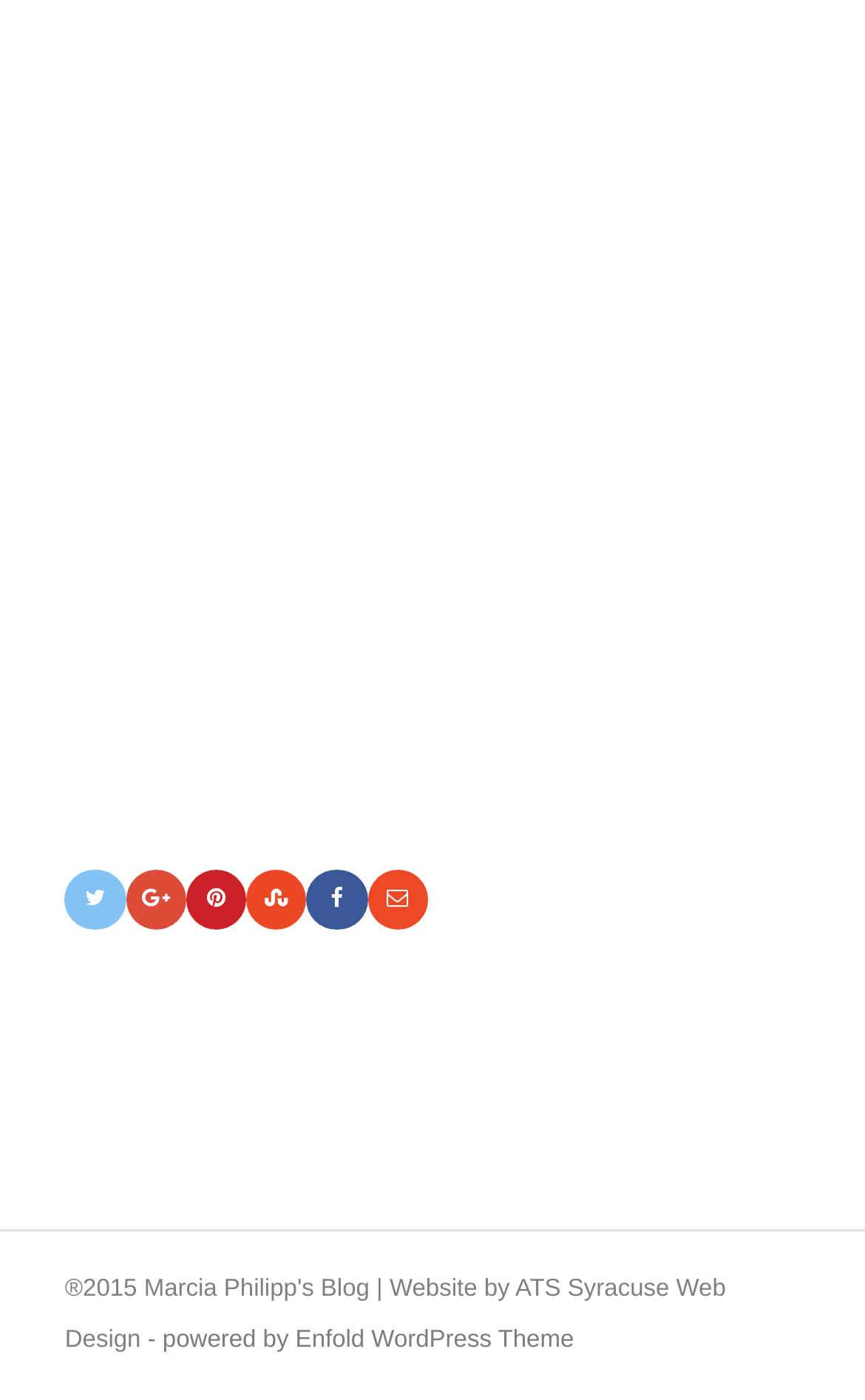Please identify the coordinates of the bounding box that should be clicked to fulfill this instruction: "visit the website".

[0.45, 0.911, 0.552, 0.93]